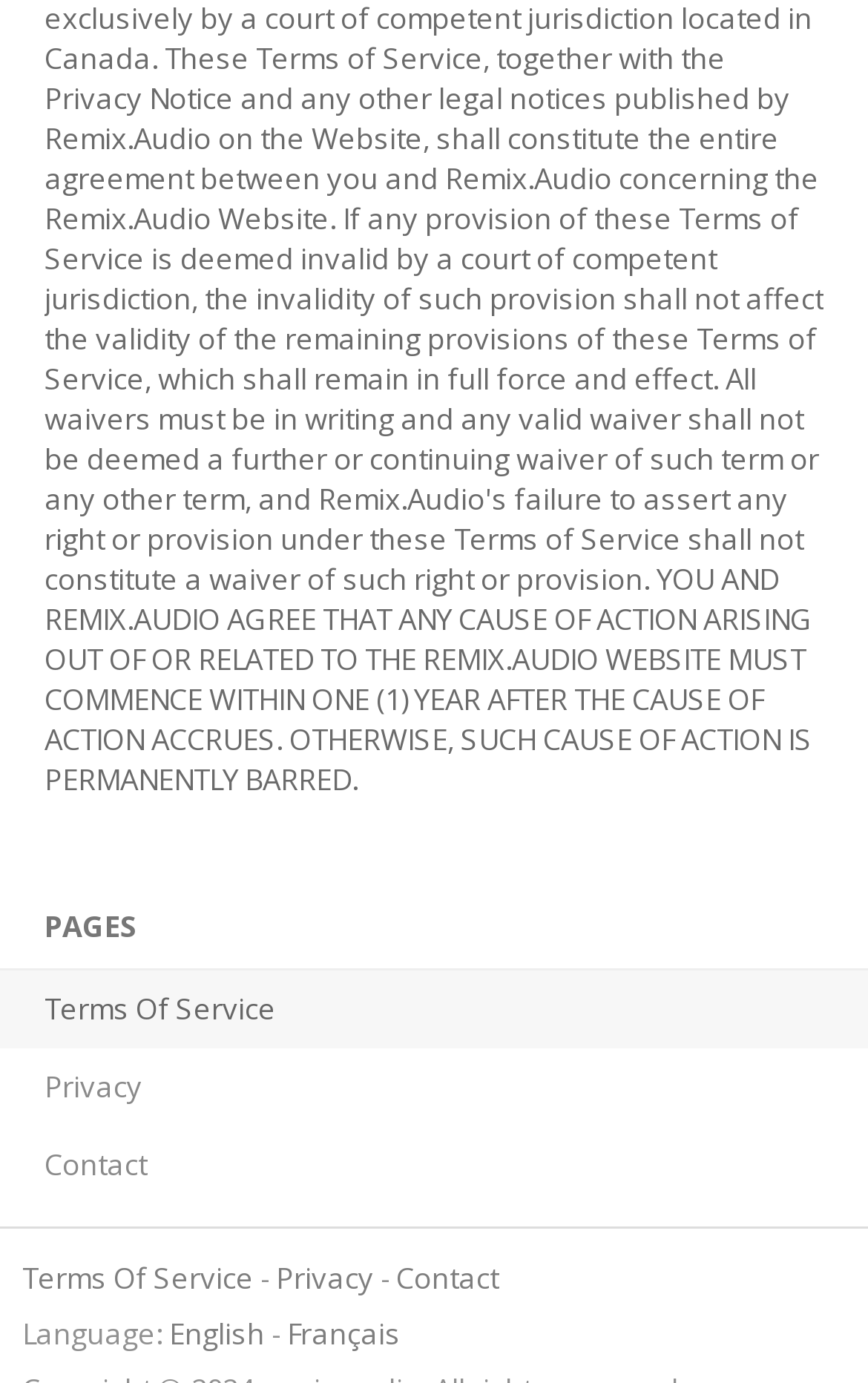How many links are there in the footer section?
Relying on the image, give a concise answer in one word or a brief phrase.

6